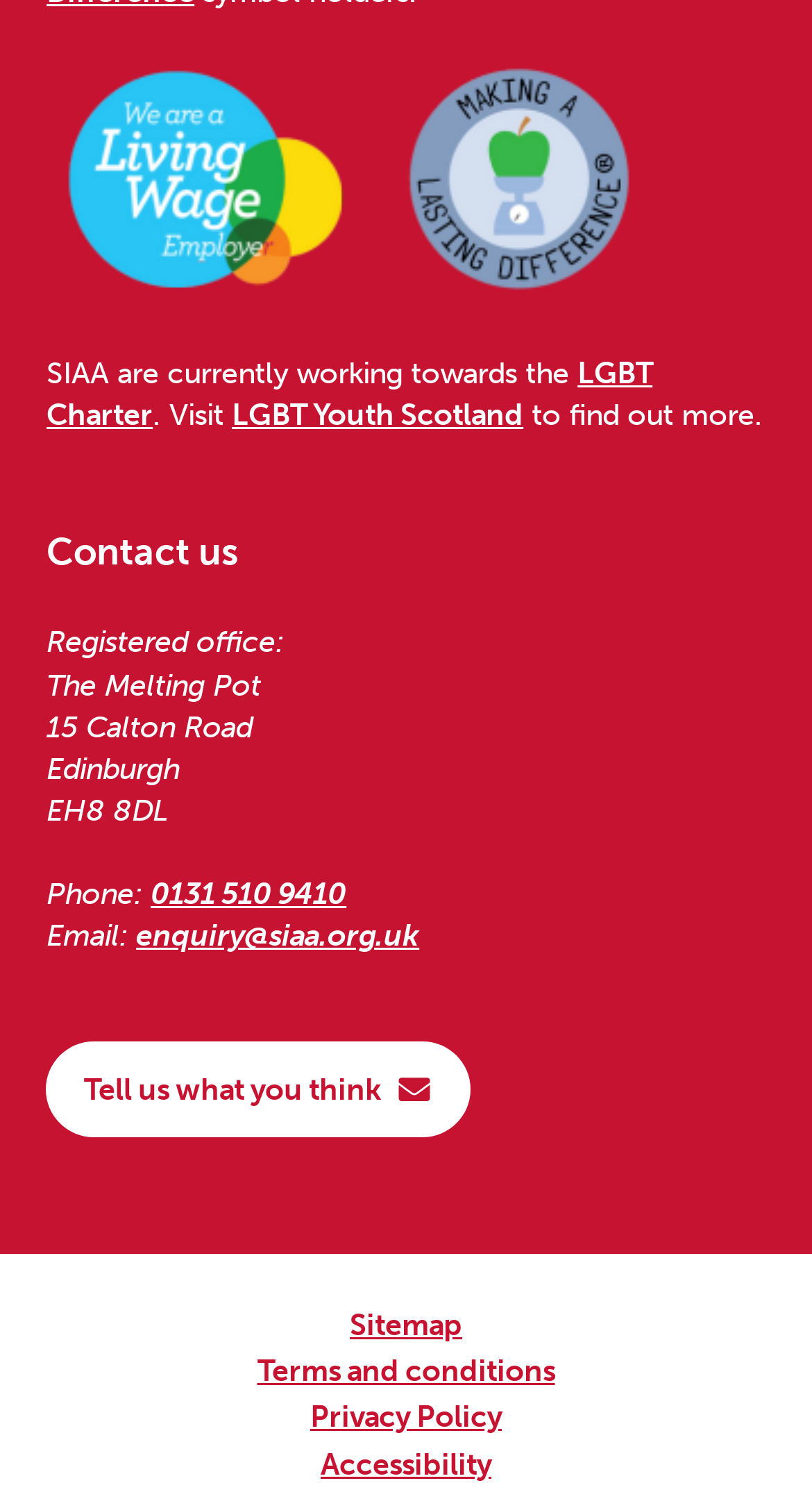Given the description My Library Record, predict the bounding box coordinates of the UI element. Ensure the coordinates are in the format (top-left x, top-left y, bottom-right x, bottom-right y) and all values are between 0 and 1.

None